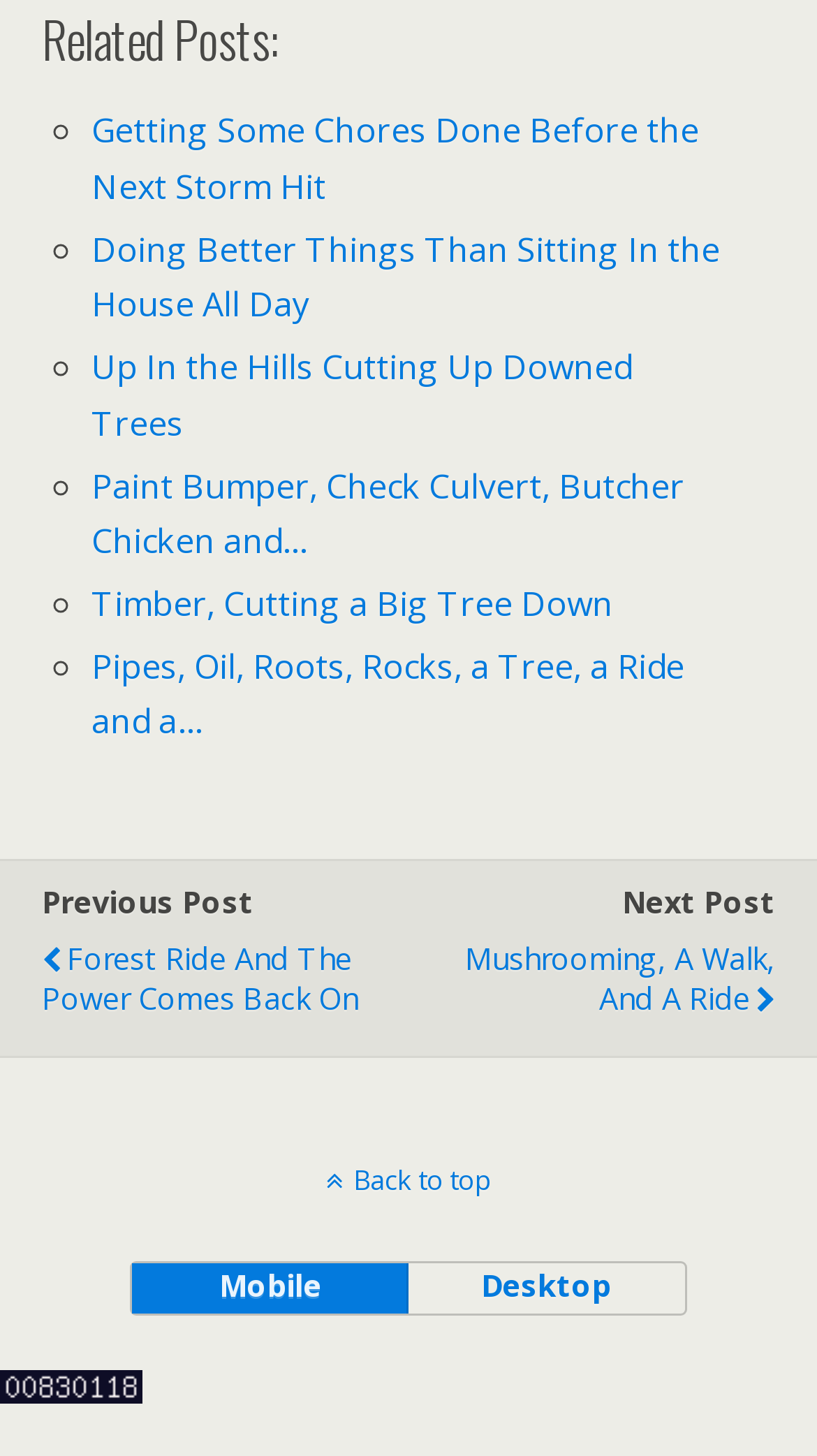Please identify the bounding box coordinates of the element on the webpage that should be clicked to follow this instruction: "Go to 'Forest Ride And The Power Comes Back On'". The bounding box coordinates should be given as four float numbers between 0 and 1, formatted as [left, top, right, bottom].

[0.051, 0.634, 0.491, 0.711]